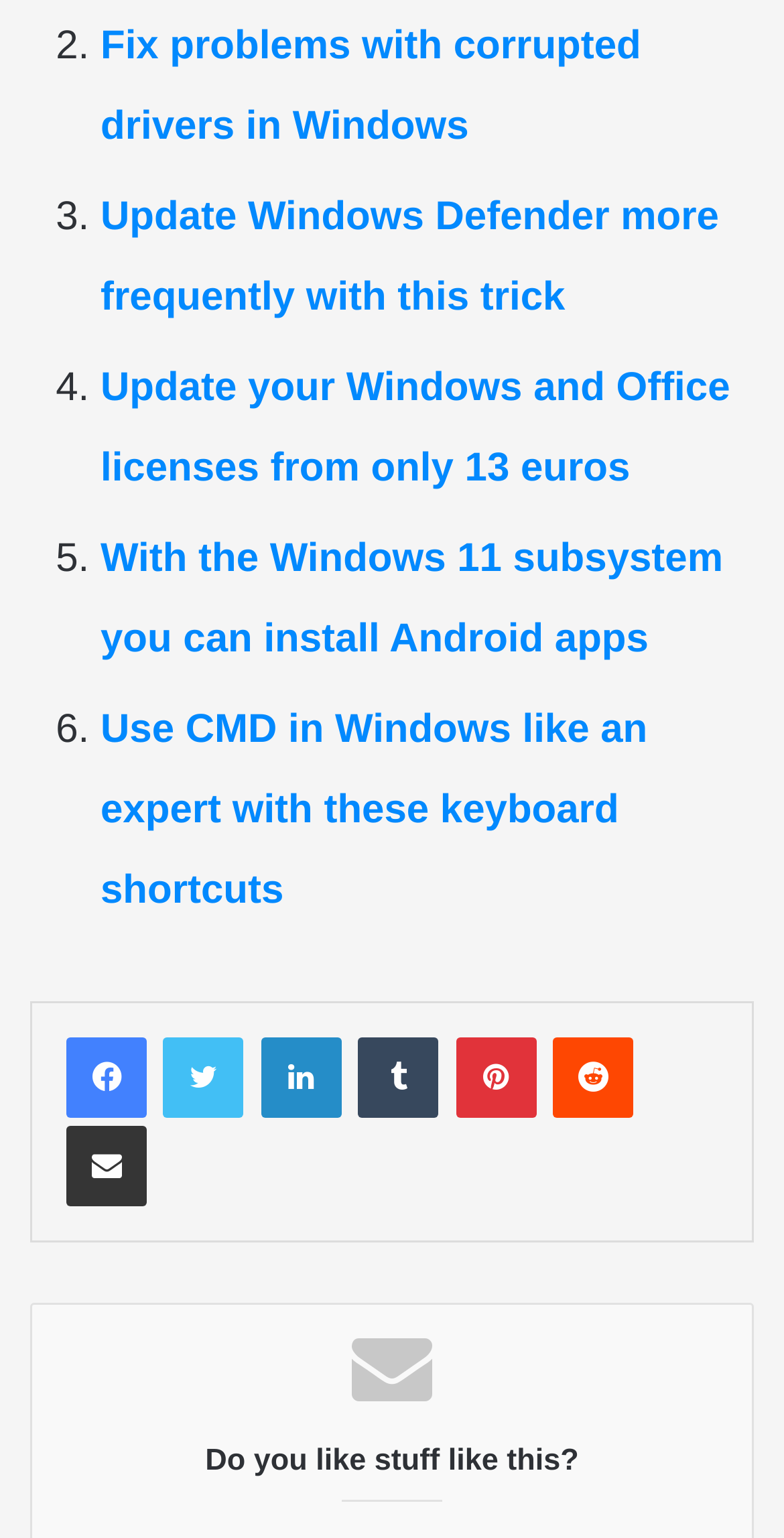Please find the bounding box for the UI element described by: "Share via Email".

[0.085, 0.731, 0.187, 0.784]